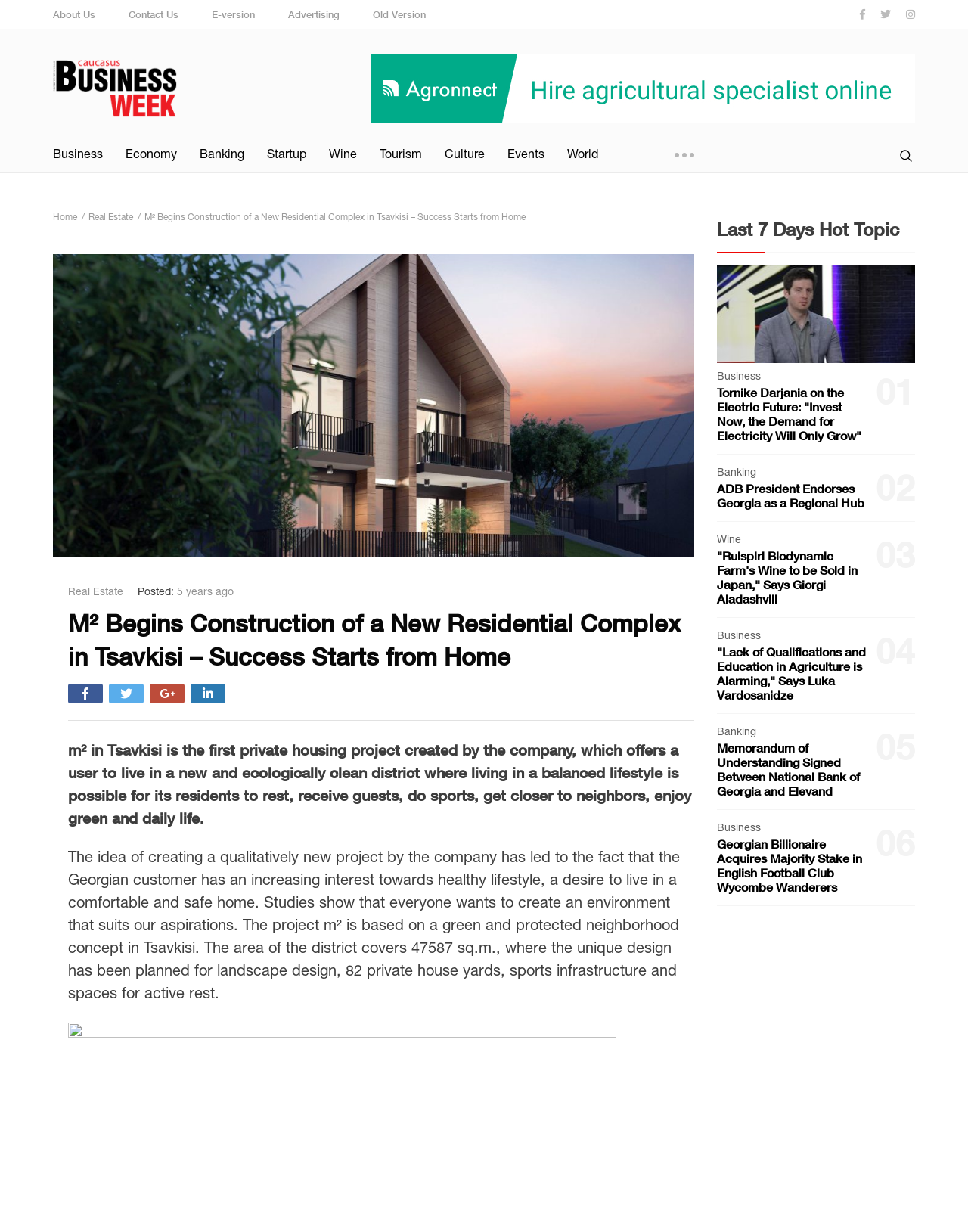What is the area of the district in square meters?
Based on the image, provide your answer in one word or phrase.

47587 sq.m.